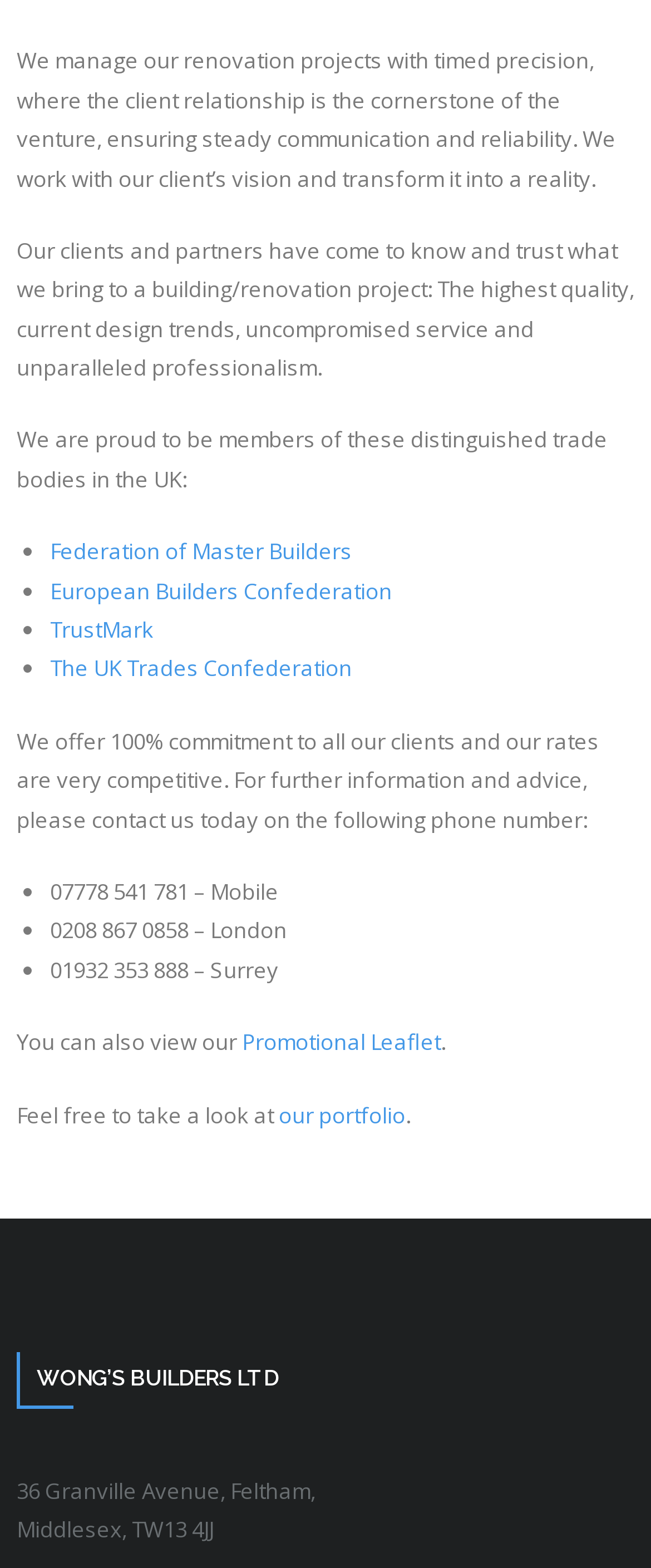Identify the bounding box of the UI element that matches this description: "TrustMark".

[0.077, 0.392, 0.236, 0.411]